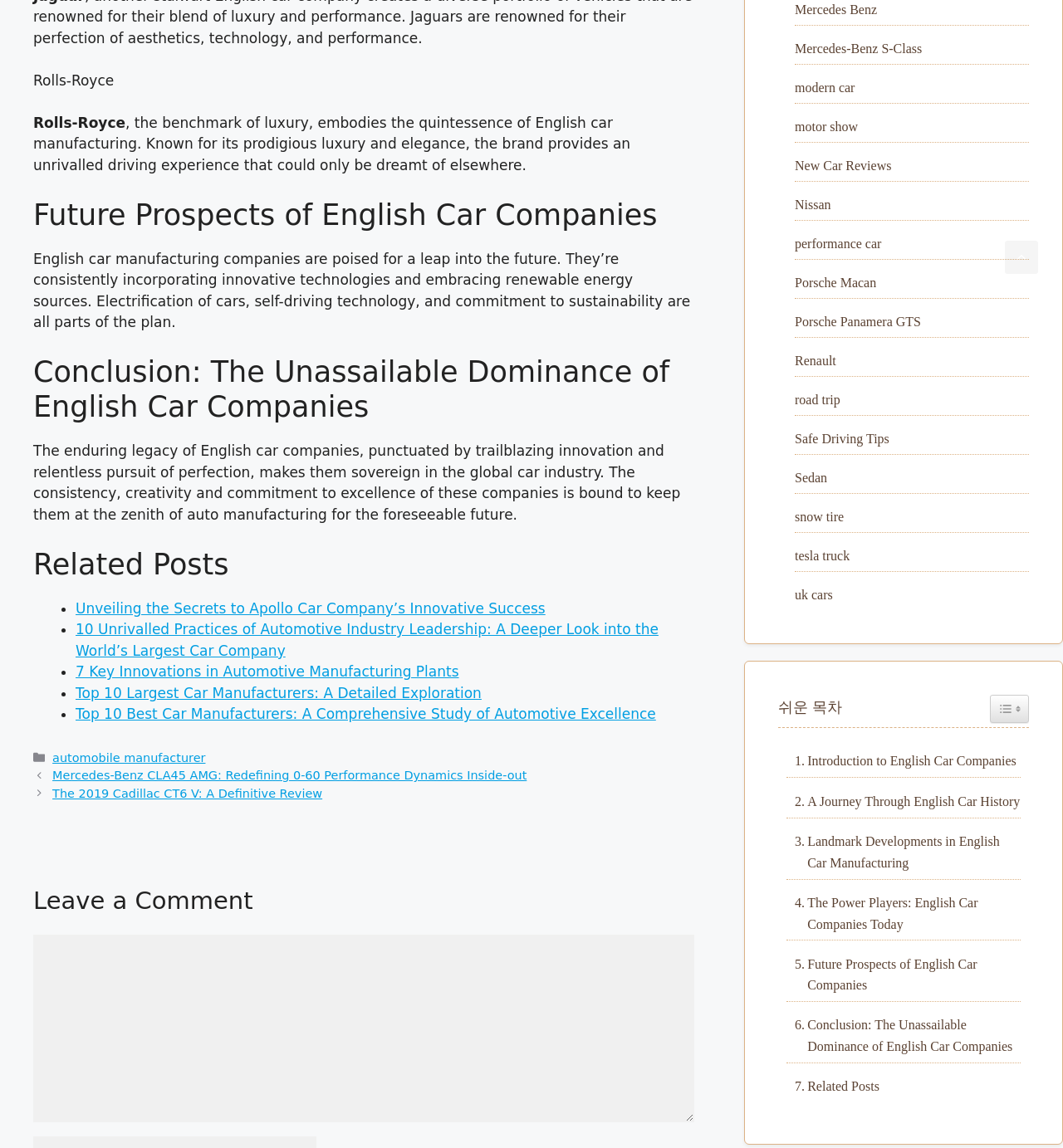Please answer the following question as detailed as possible based on the image: 
What is the purpose of the 'Leave a Comment' section?

The 'Leave a Comment' section at the bottom of the webpage allows users to enter their comments and engage with the content of the webpage.